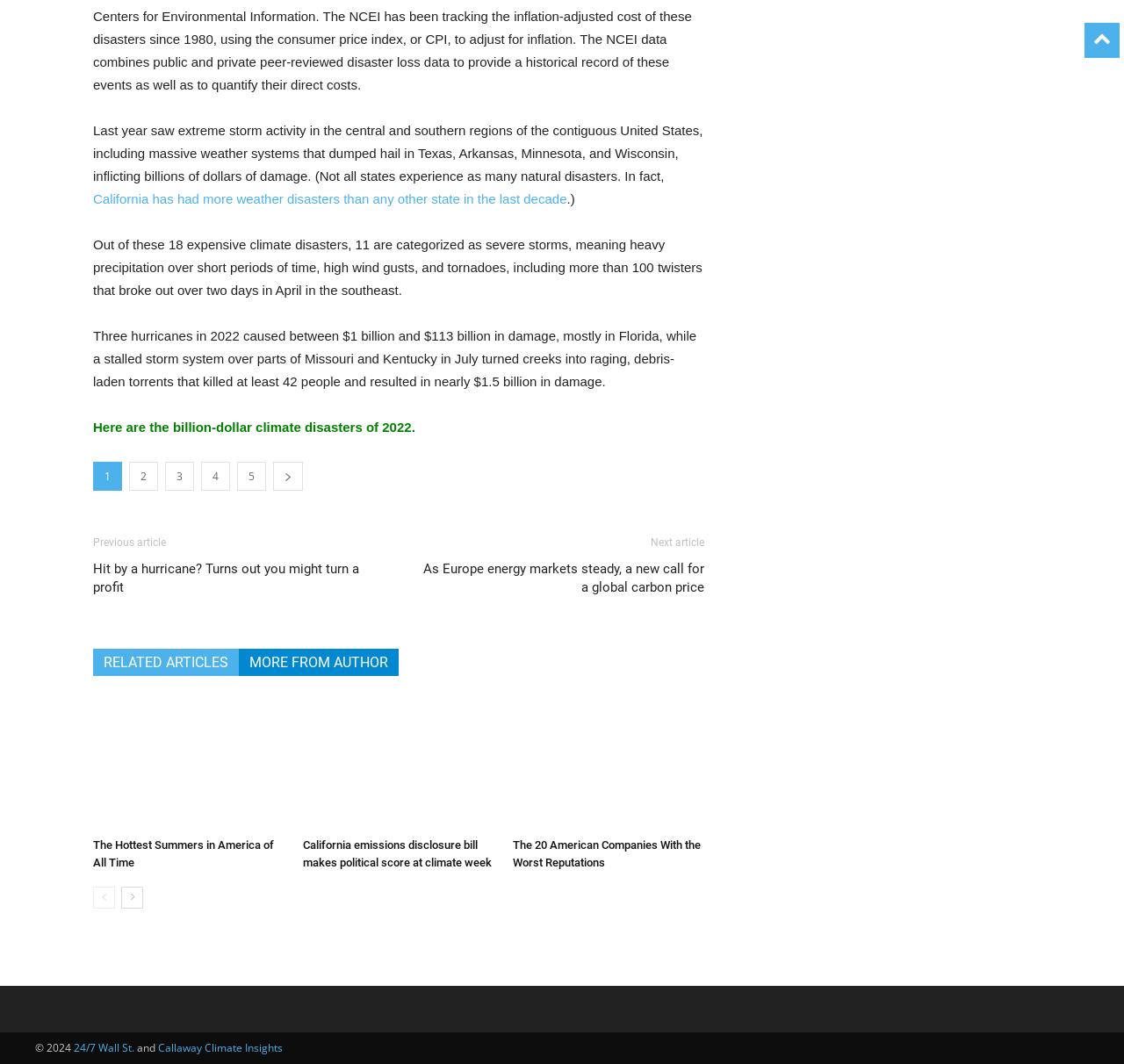Please provide a comprehensive response to the question based on the details in the image: How many billion-dollar climate disasters occurred in 2022?

The article mentions 'Out of these 18 expensive climate disasters...' which indicates that there were 18 billion-dollar climate disasters in 2022.